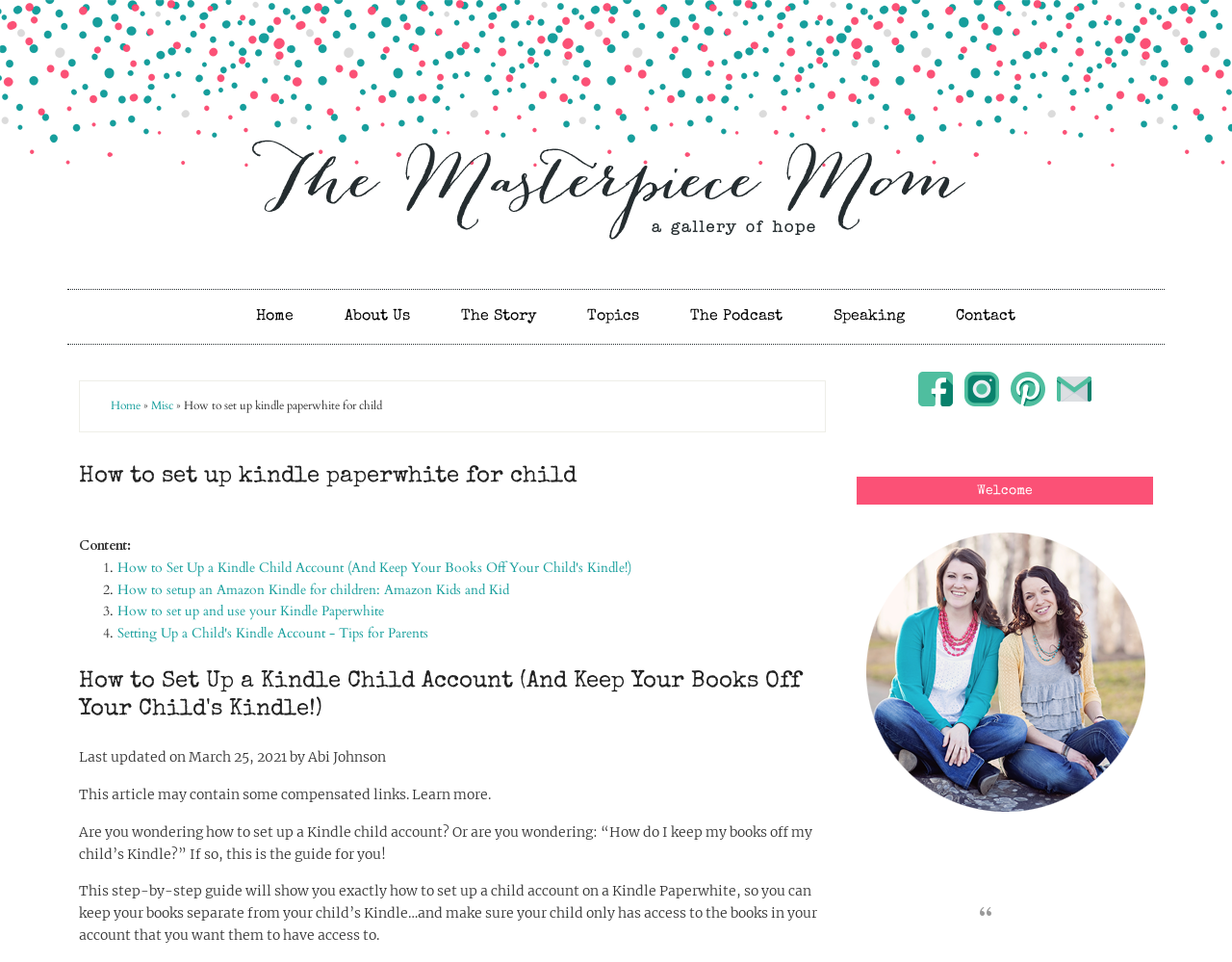Find the bounding box coordinates of the area that needs to be clicked in order to achieve the following instruction: "Click the 'Contact' link". The coordinates should be specified as four float numbers between 0 and 1, i.e., [left, top, right, bottom].

None